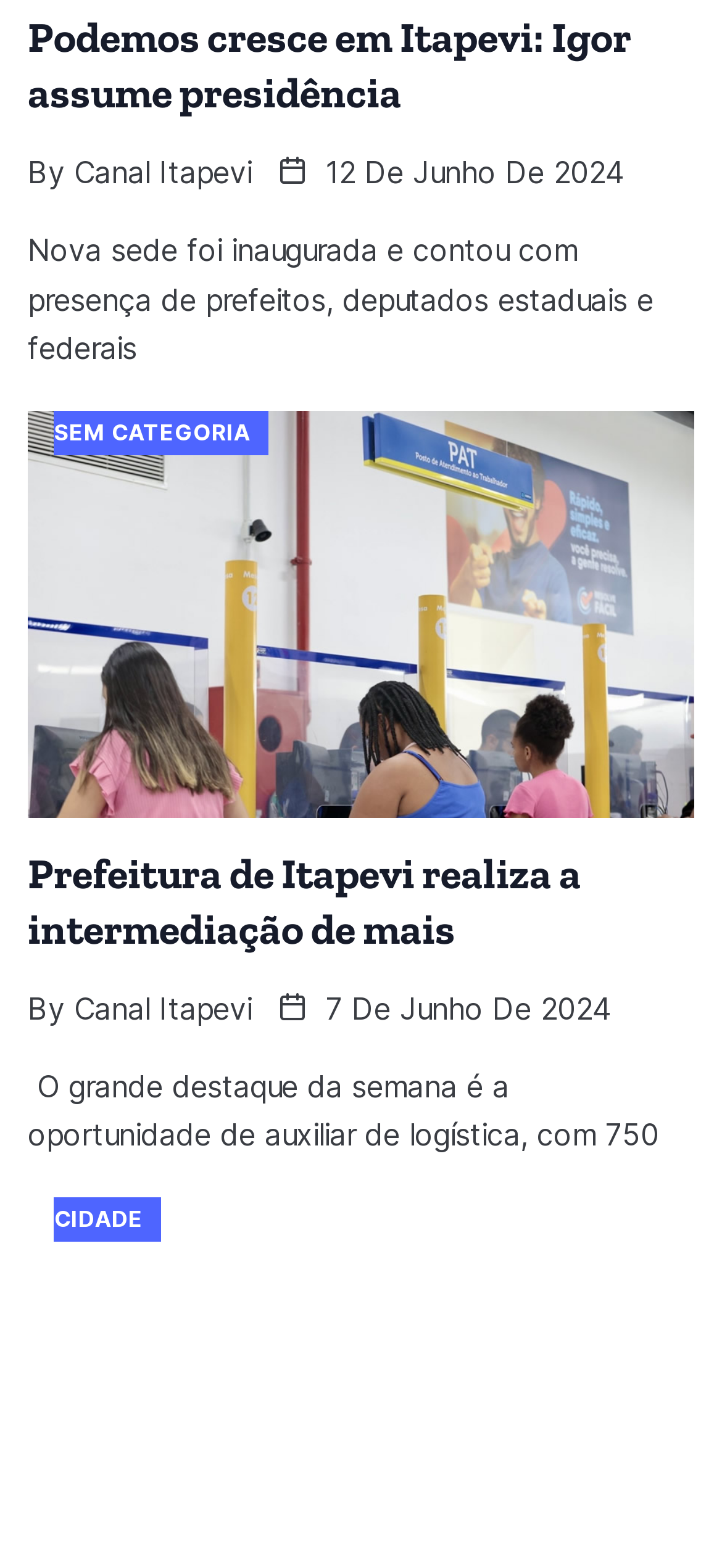Find the UI element described as: "Sem categoria" and predict its bounding box coordinates. Ensure the coordinates are four float numbers between 0 and 1, [left, top, right, bottom].

[0.075, 0.262, 0.373, 0.29]